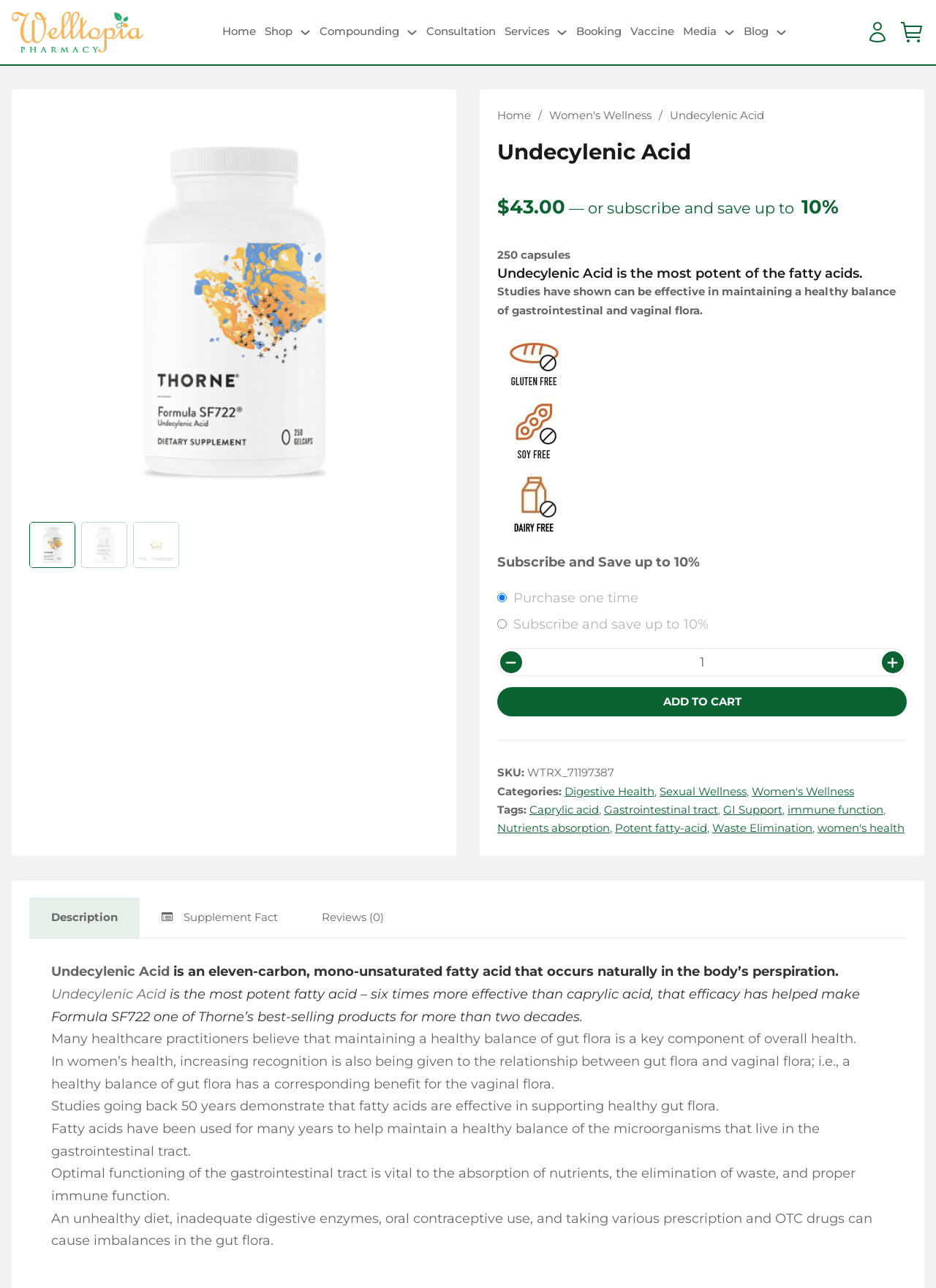Describe the entire webpage, focusing on both content and design.

This webpage is about a product called Undecylenic Acid, which is a supplement for digestive health and women's wellness. At the top of the page, there is a navigation menu with links to different sections of the website, including Home, Shop, Compounding, Consultation, and more. Below the navigation menu, there is a large image of the product, Formula SF722 250 gelcaps, with a description of the product and its benefits.

On the left side of the page, there is a section with links to related products and categories, including Women's Wellness, Digestive Health, and Sexual Wellness. Below this section, there is a product description area with a heading that reads "Undecylenic Acid is the most potent of the fatty acids." This section also includes a paragraph of text that describes the benefits of the product, including its ability to maintain a healthy balance of gastrointestinal and vaginal flora.

To the right of the product description, there is a section with pricing and purchasing information. This section includes a dropdown menu to select the quantity of the product, a button to add the product to the cart, and a link to subscribe and save up to 10%. Below this section, there is a section with product details, including the SKU, categories, and tags.

At the bottom of the page, there is a tab list with two tabs: Description and Supplement Fact. The Description tab is not selected by default, and the Supplement Fact tab is not selected by default.